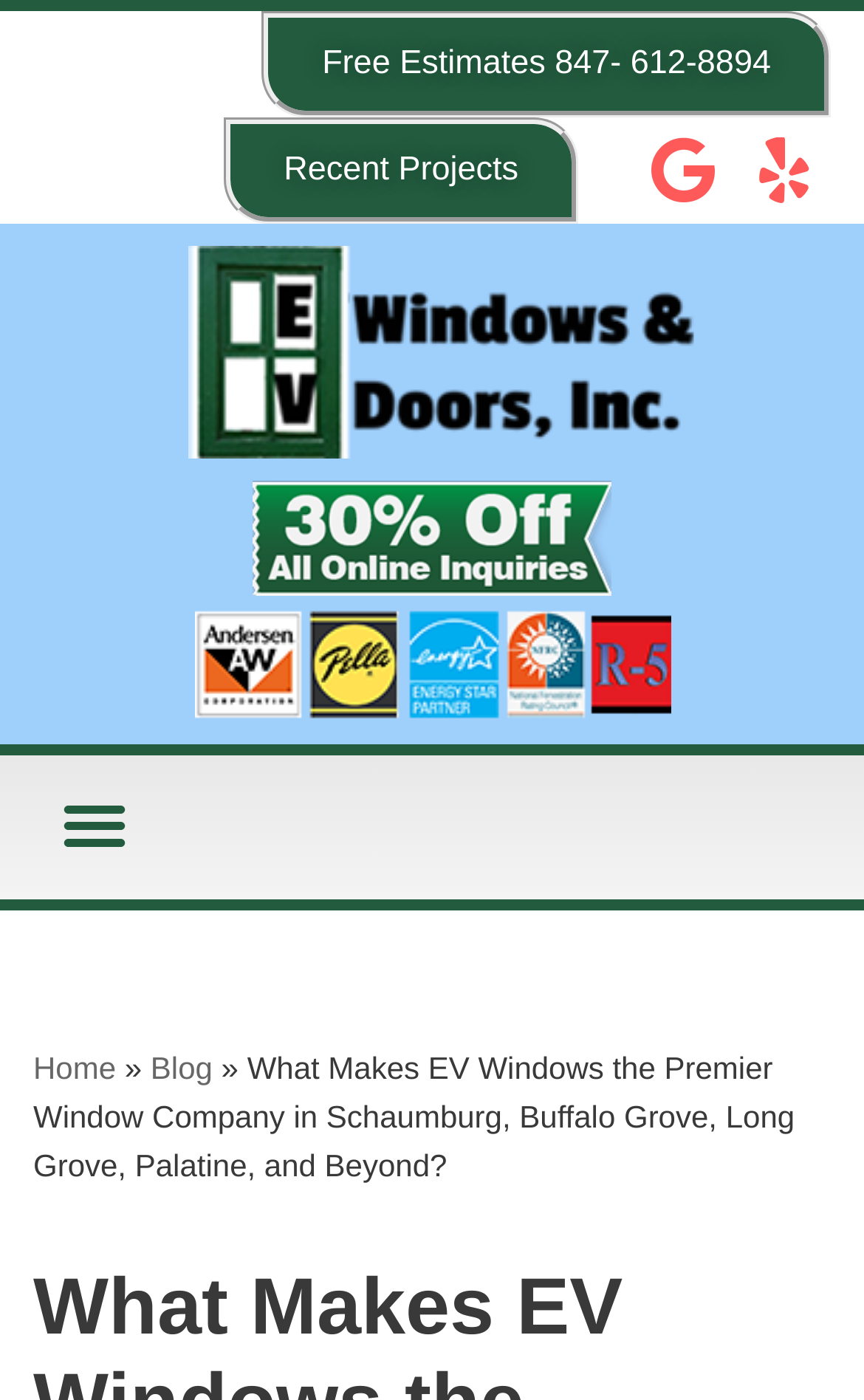How many links are in the top navigation bar?
Please provide a single word or phrase as the answer based on the screenshot.

4